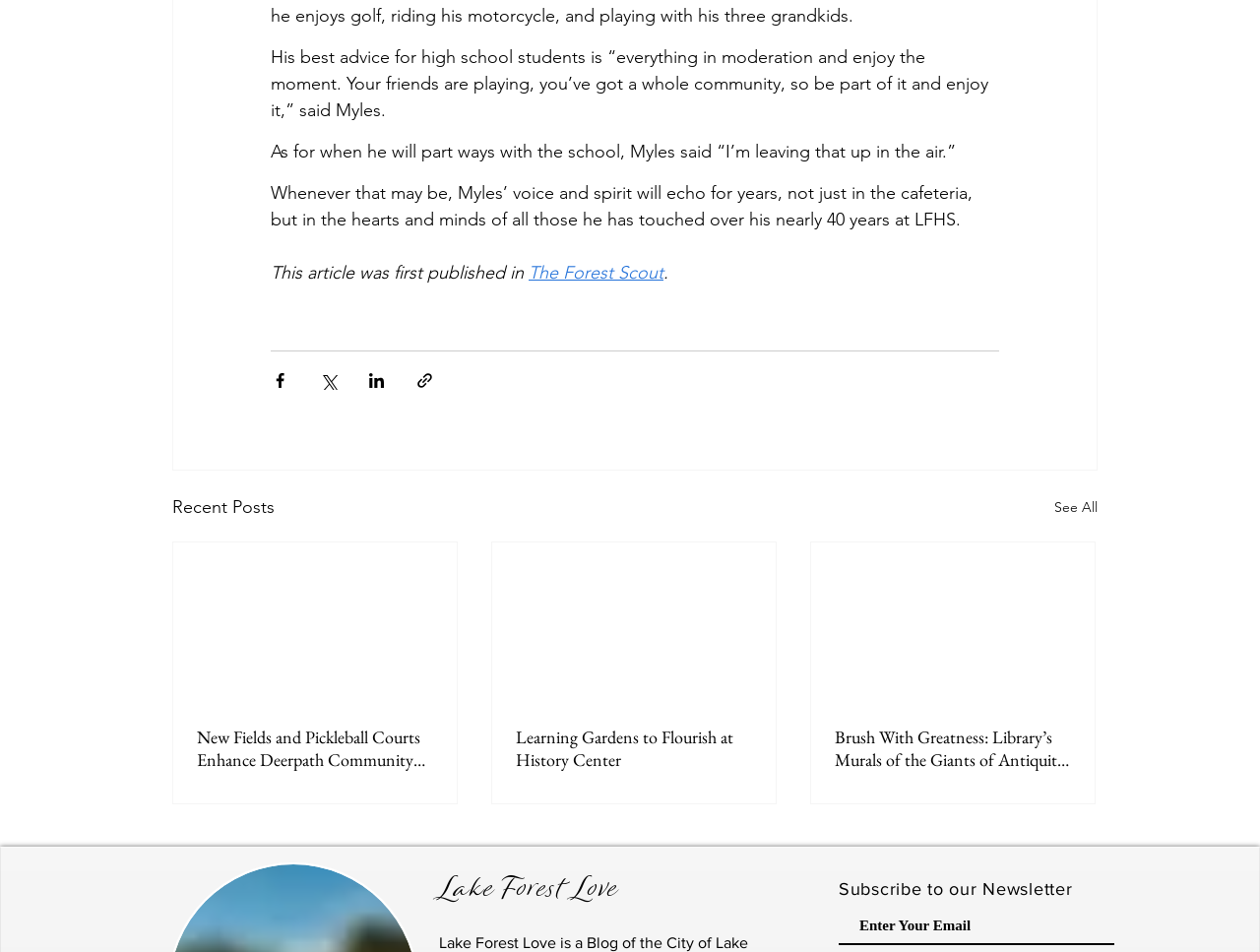Locate the bounding box of the UI element described by: "The Forest Scout" in the given webpage screenshot.

[0.42, 0.275, 0.527, 0.297]